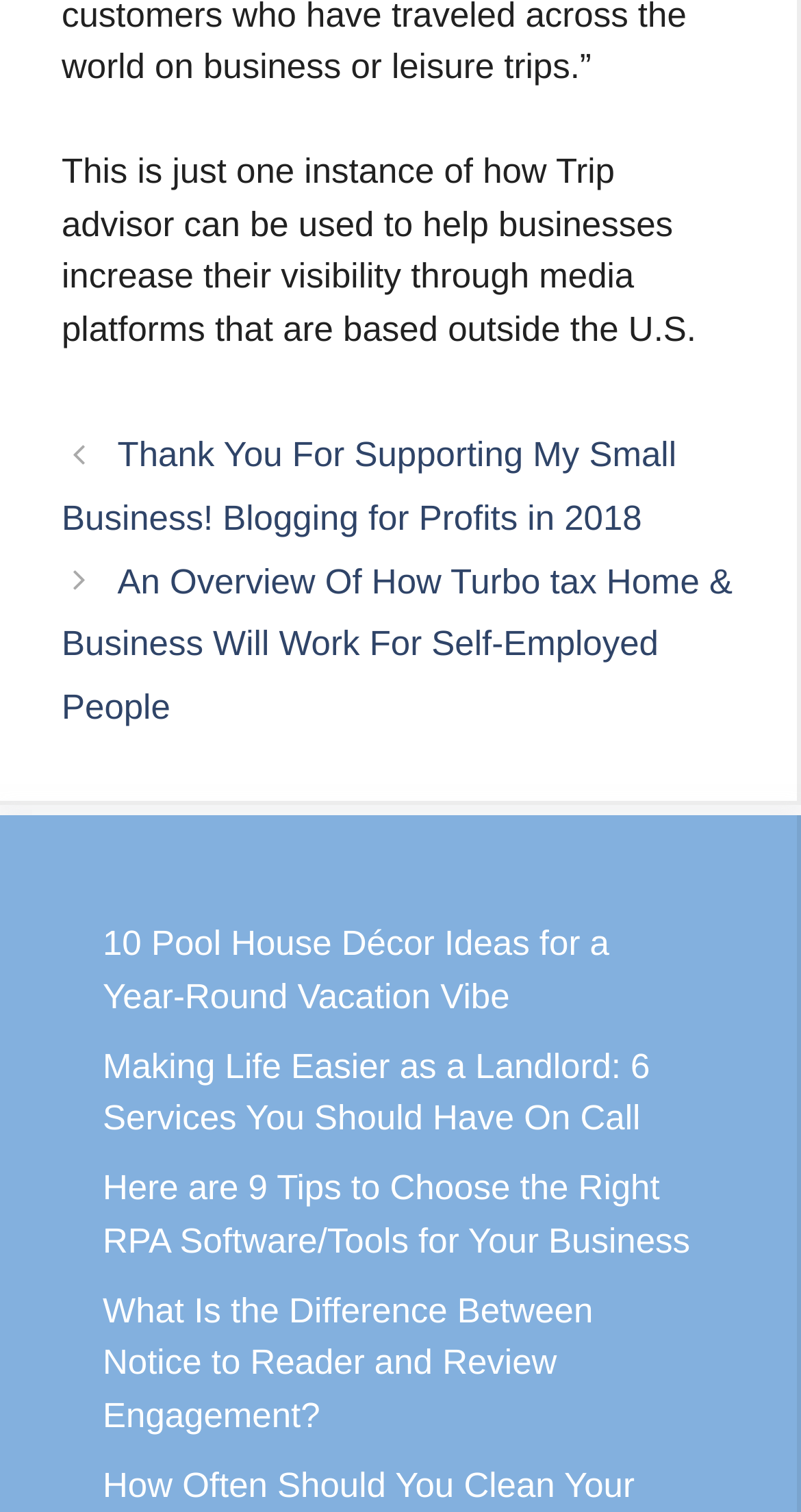How many links are there in the footer section? Analyze the screenshot and reply with just one word or a short phrase.

2